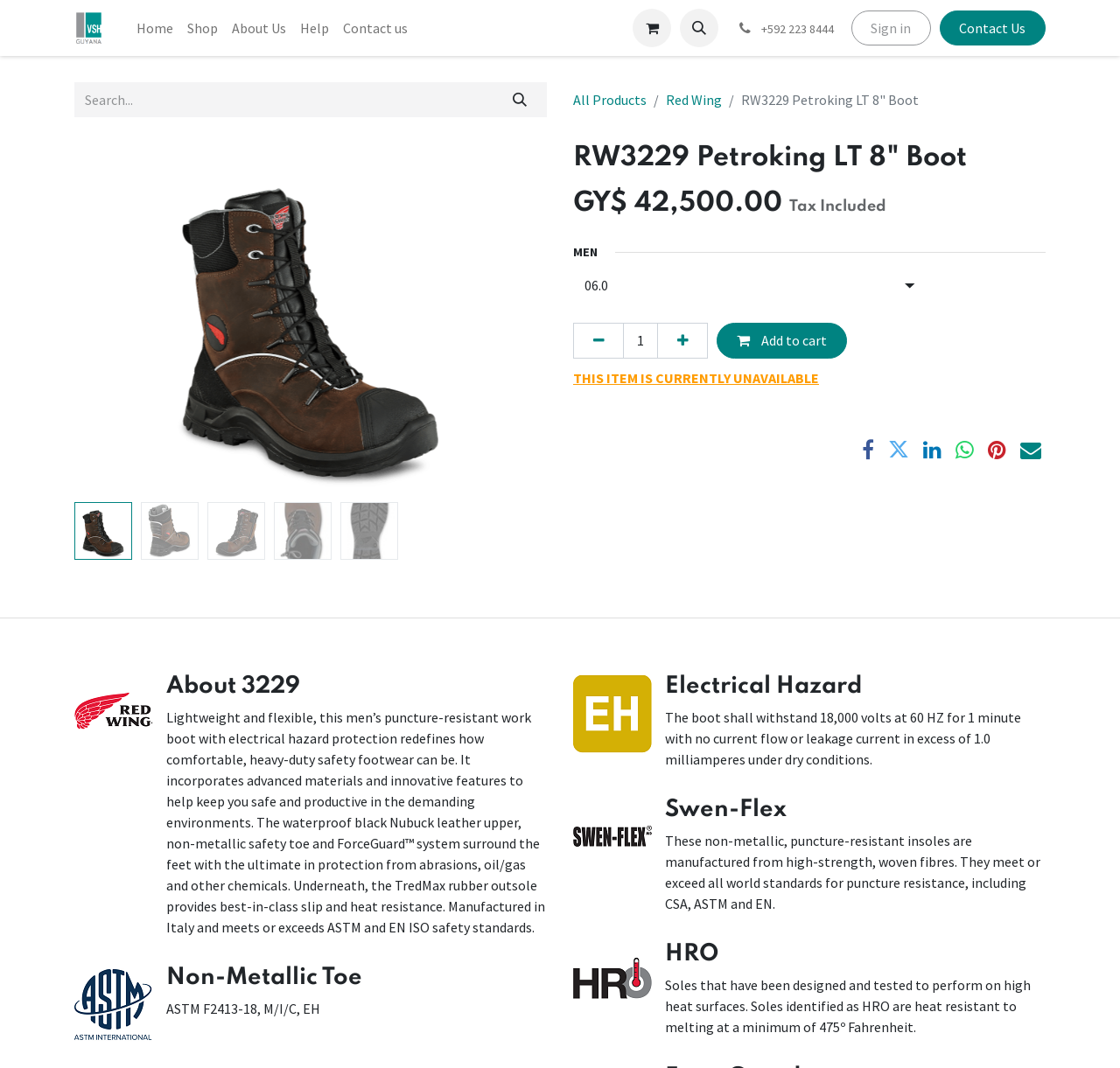What is the name of the boot?
Refer to the screenshot and respond with a concise word or phrase.

RW3229 Petroking LT 8" Boot